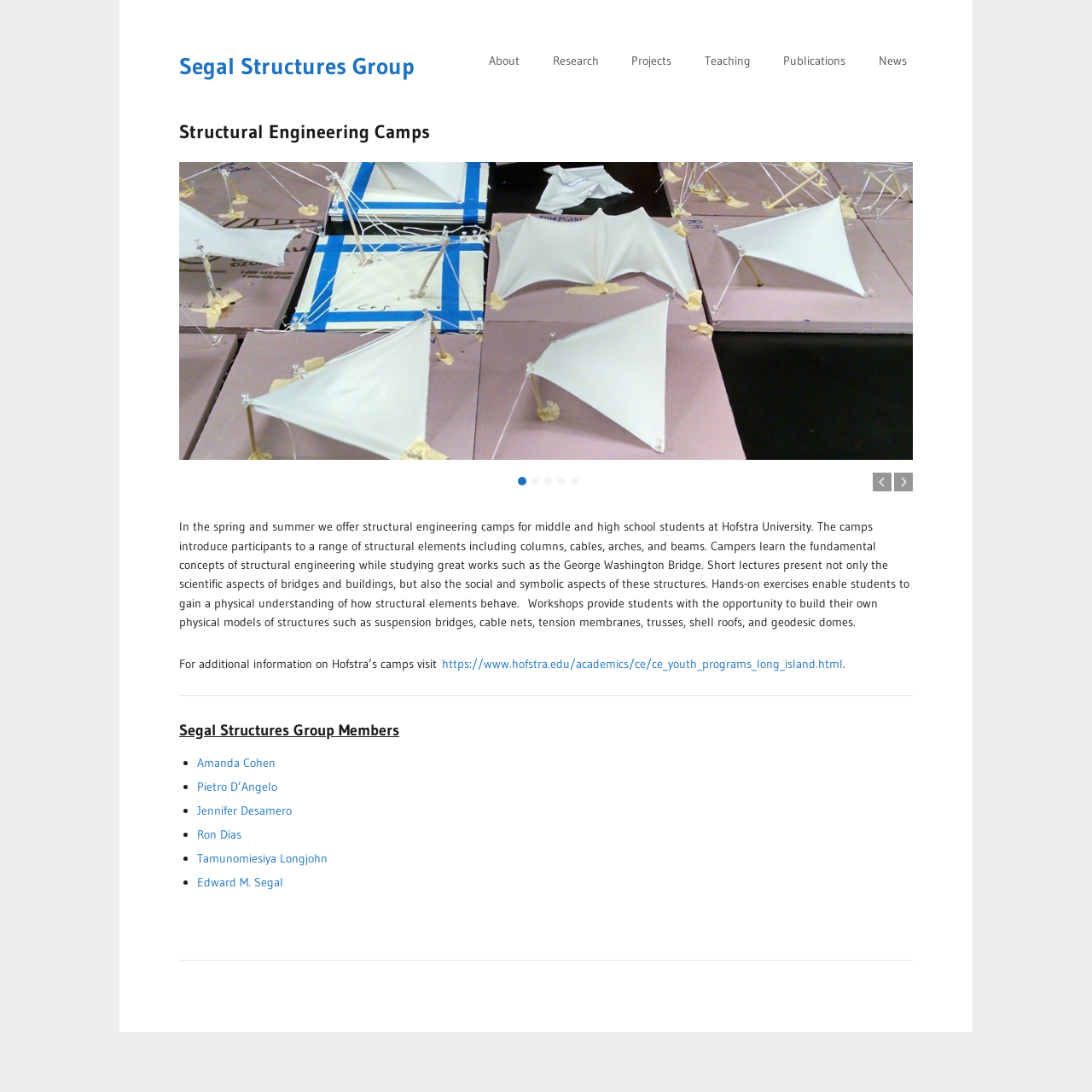Please examine the image and provide a detailed answer to the question: What is the name of the group offering structural engineering camps?

I found the answer by looking at the heading element with the text 'Segal Structures Group' which is located at the top of the webpage, indicating that it is the name of the group offering structural engineering camps.